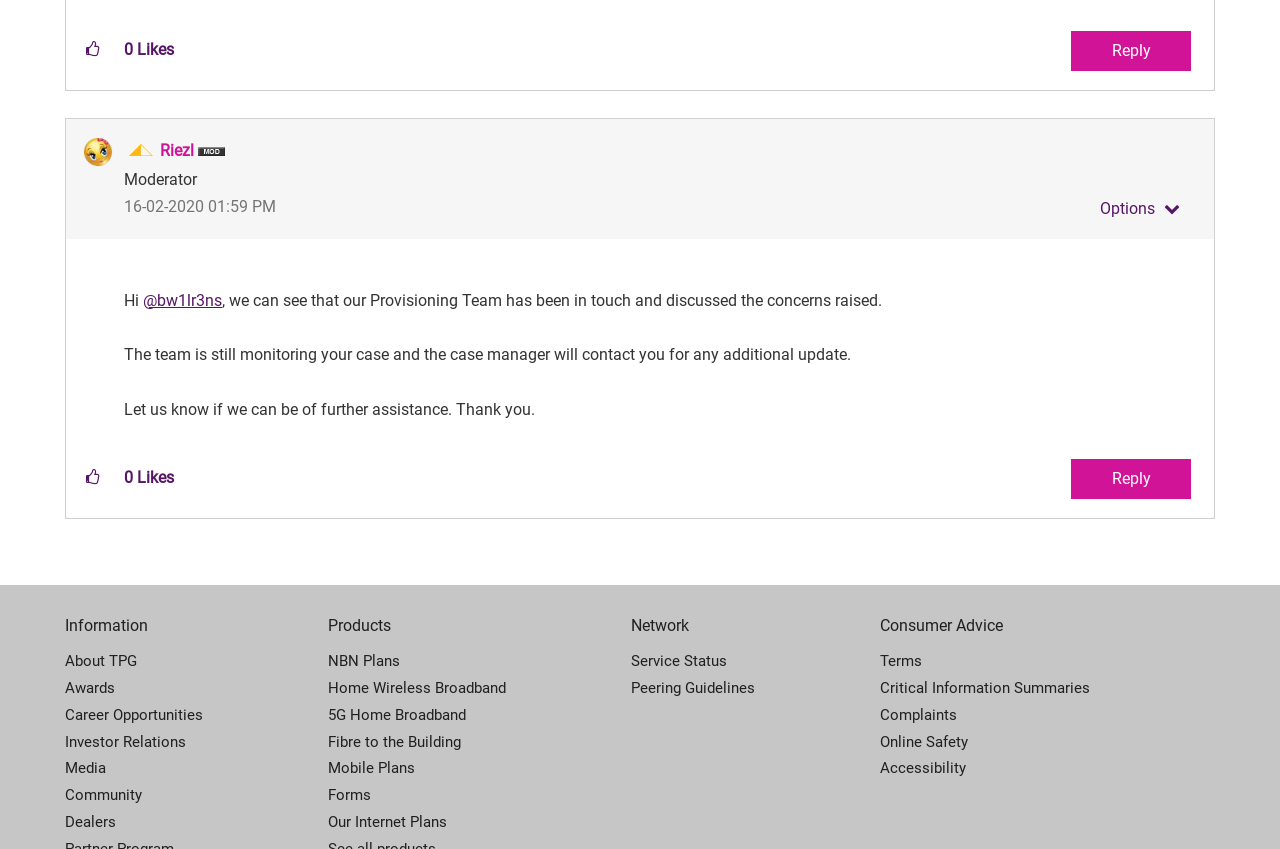Could you locate the bounding box coordinates for the section that should be clicked to accomplish this task: "Reply to the post".

[0.837, 0.036, 0.93, 0.084]